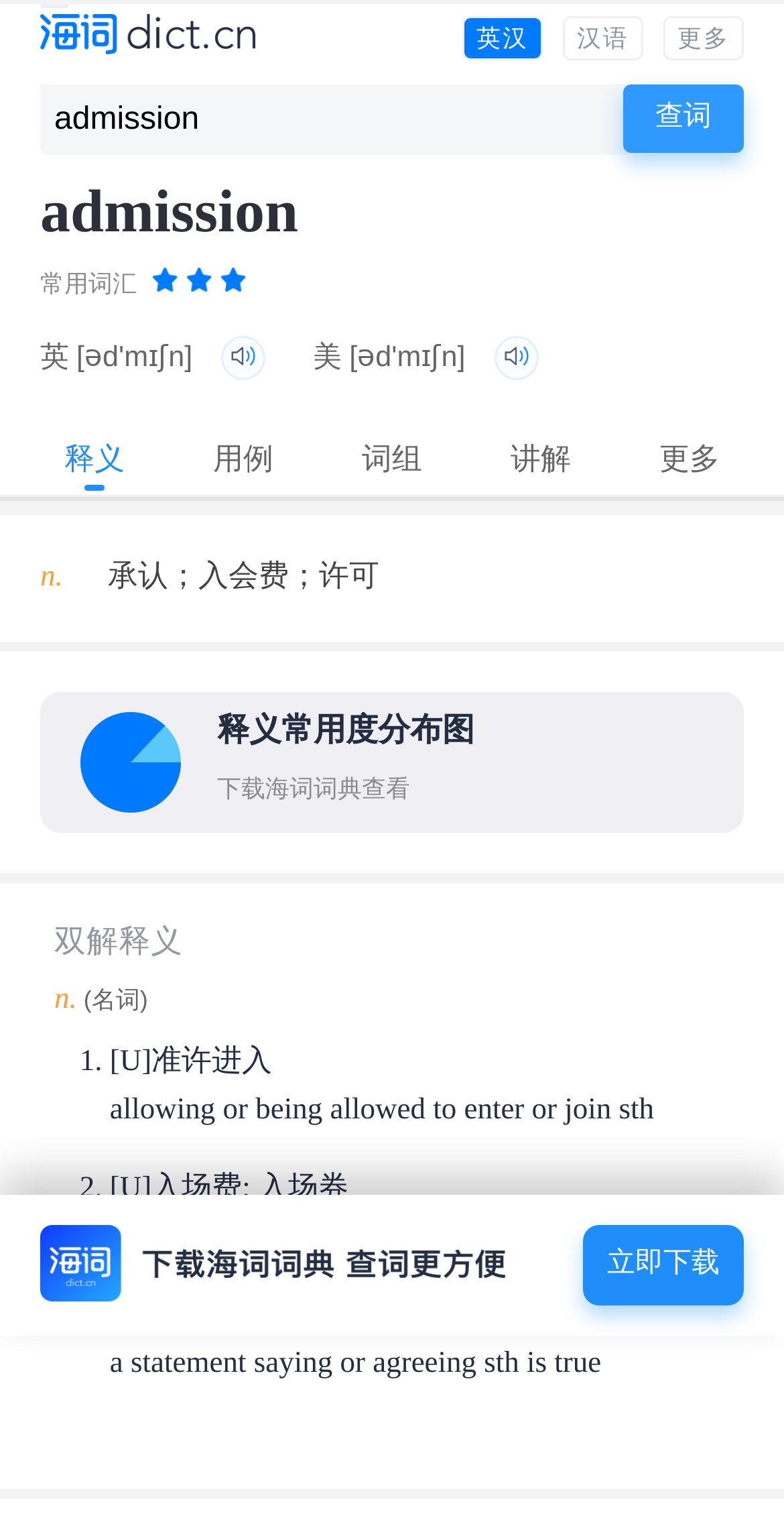Identify the bounding box coordinates for the region to click in order to carry out this instruction: "Download the 海词词典 app". Provide the coordinates using four float numbers between 0 and 1, formatted as [left, top, right, bottom].

[0.744, 0.807, 0.949, 0.86]